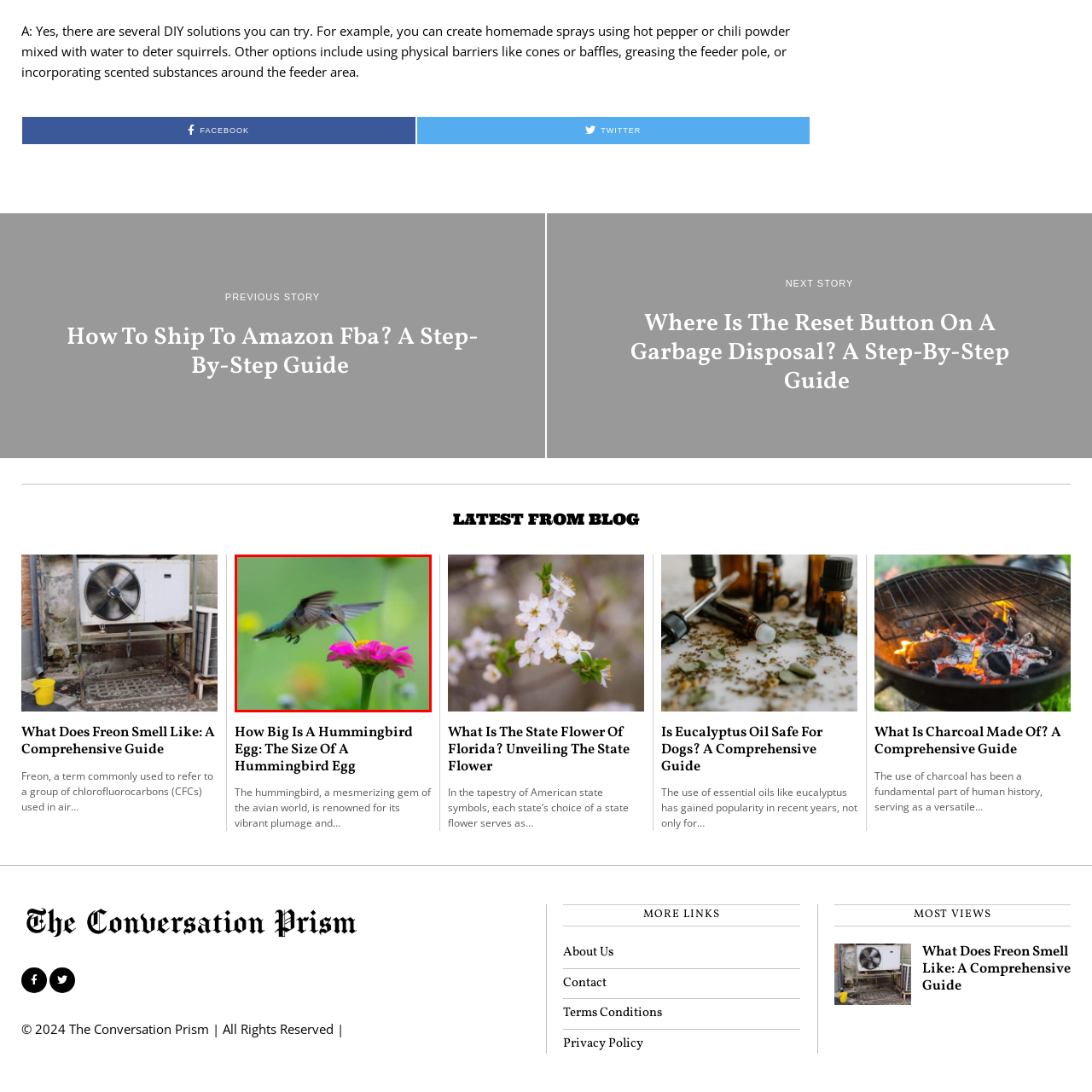Offer a meticulous description of everything depicted in the red-enclosed portion of the image.

In this stunning image, a hummingbird hovers gracefully as it feeds on the vibrant pink bloom of a flower. The delicate creature showcases its iridescent feathers, which shimmer in shades of green and blue under the soft natural light. Its elongated beak reaches into the flower, illustrating the unique adaptation of these birds for extracting nectar. The lush green background enhances the scene, creating a serene atmosphere that highlights the beauty of nature and the vital role of hummingbirds in pollination. This moment captures the enchanting relationship between wildlife and the flora they sustain.